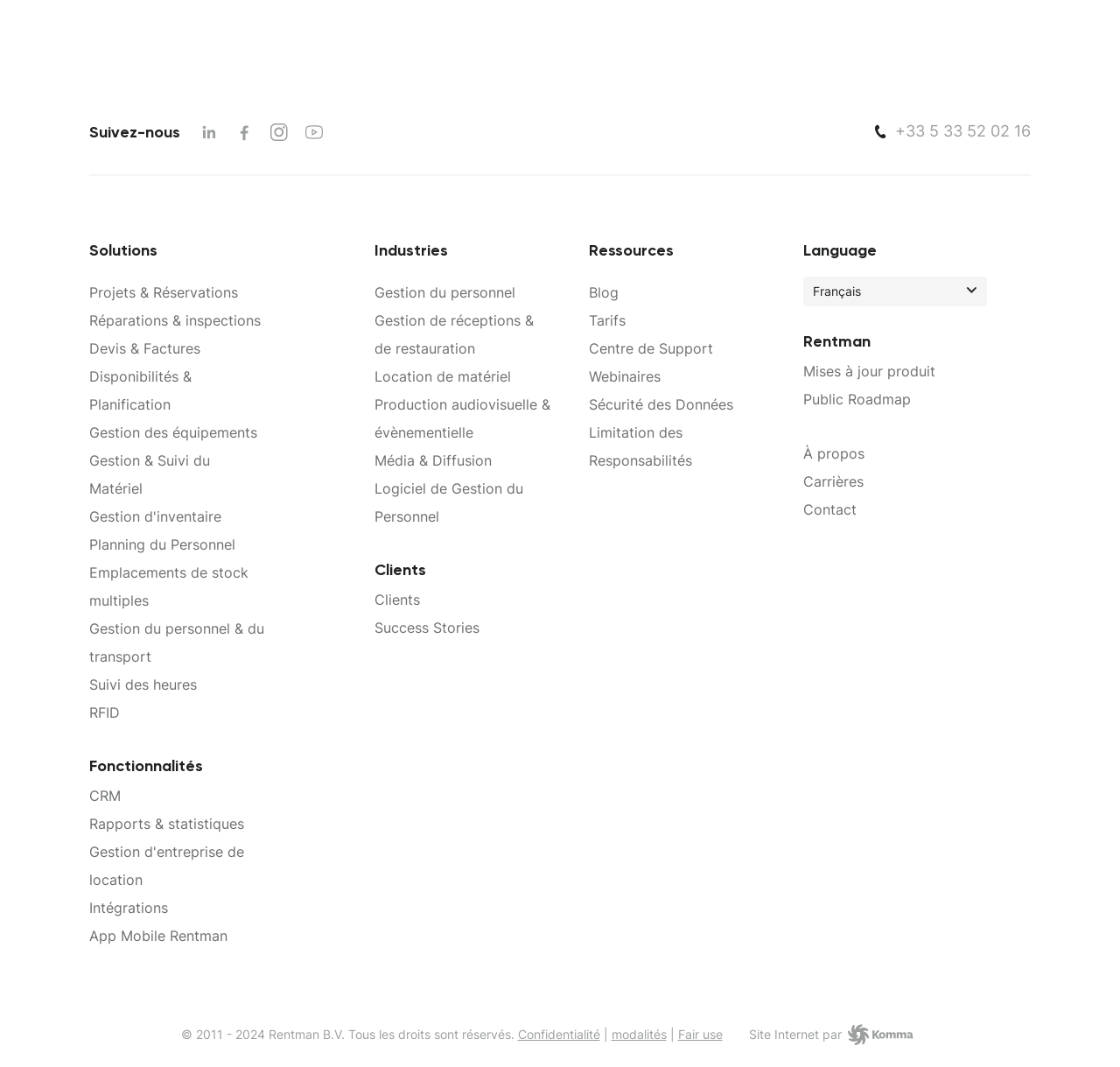Please reply with a single word or brief phrase to the question: 
What are the main categories listed?

Solutions, Industries, Ressources